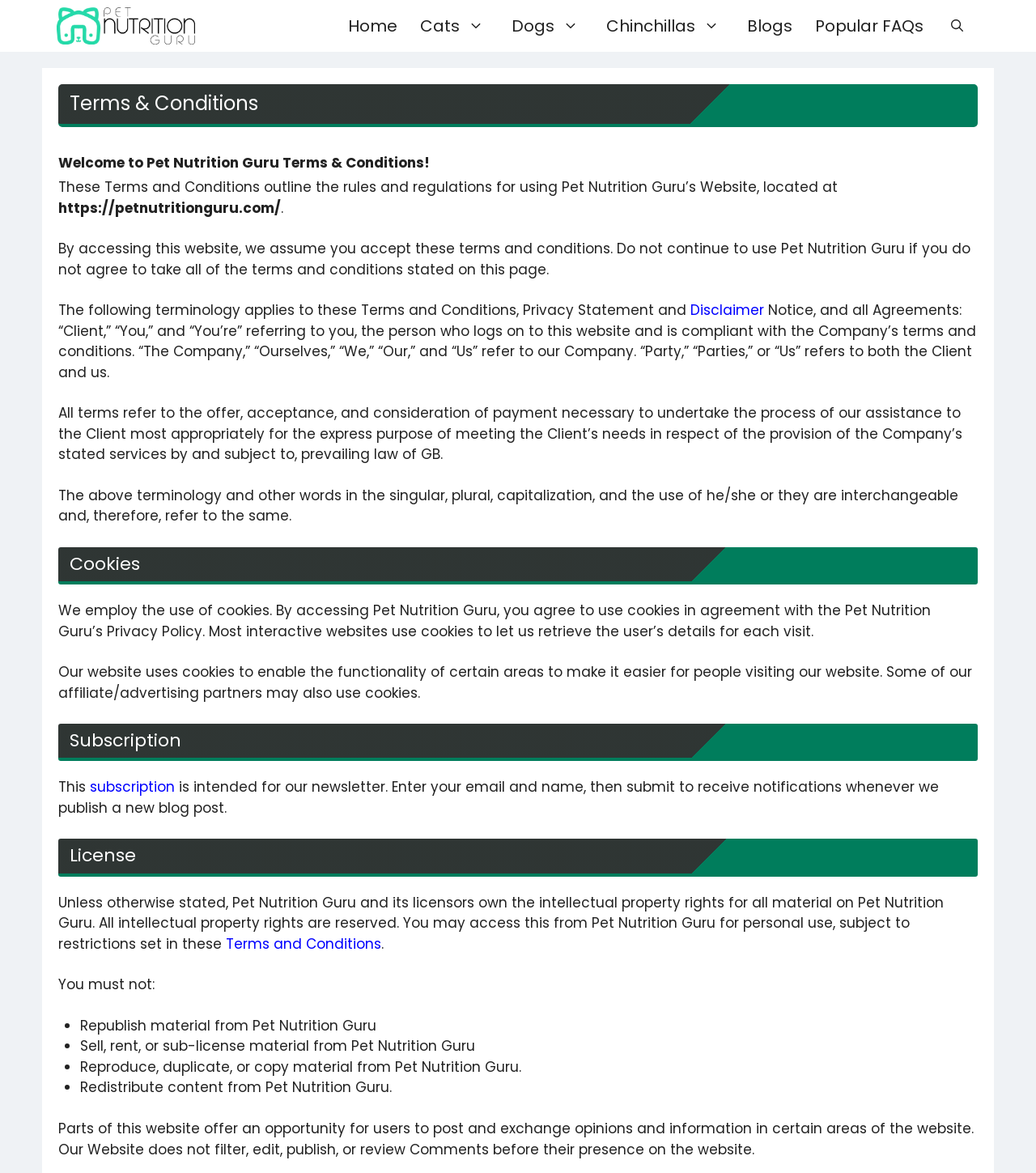What is the name of the website?
Use the information from the screenshot to give a comprehensive response to the question.

The name of the website can be found in the banner at the top of the webpage, which contains a link with the text 'Pet Nutrition Guru'.